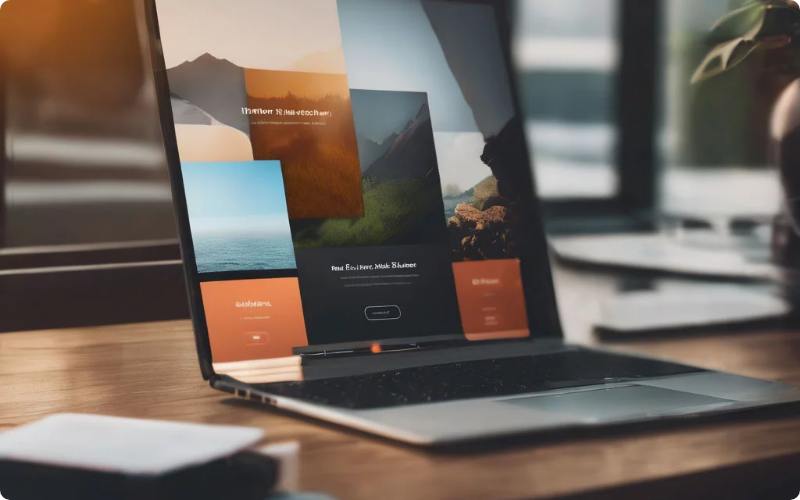Give a thorough and detailed caption for the image.

The image showcases a sleek laptop positioned on a wooden desk, displaying an intricate and visually appealing custom website design. The screen features a blend of vibrant images showcasing natural landscapes—mountains, oceans, and grassy fields—highlighting the diverse design elements available for website creation. Each section of the screen includes buttons and overlays that suggest interactivity, enhancing the user experience. The overall aesthetic of the setup is modern and professional, suggesting a focus on tailored web solutions, ideal for businesses and individuals seeking to establish a unique online presence. Sunlight filters through the background, adding a warm ambiance to the workspace, which resonates with the theme of innovation and creativity in web design.